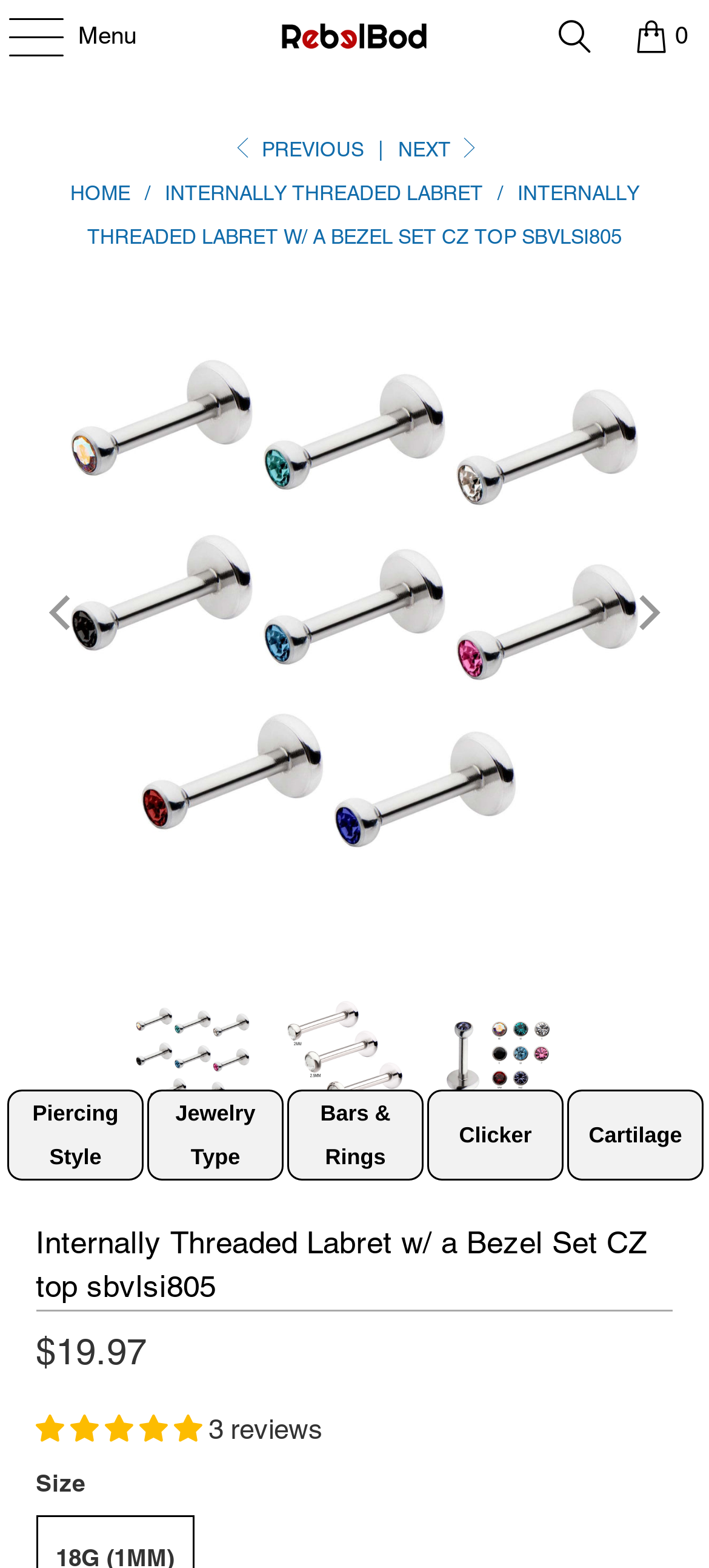Find the bounding box coordinates for the area that should be clicked to accomplish the instruction: "Click on the 'Previous' button".

[0.048, 0.183, 0.13, 0.598]